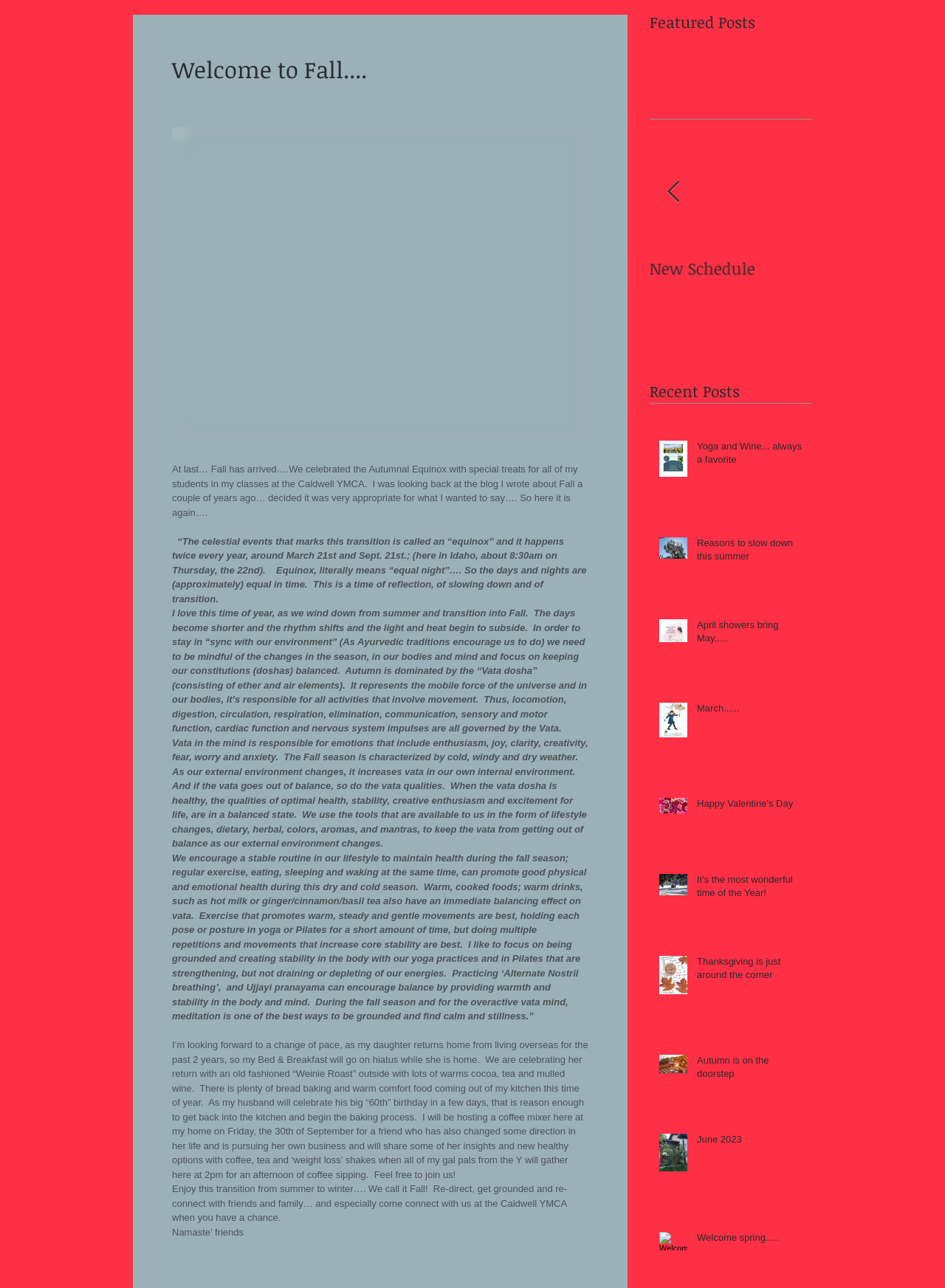Using the given description, provide the bounding box coordinates formatted as (top-left x, top-left y, bottom-right x, bottom-right y), with all values being floating point numbers between 0 and 1. Description: Happy Valentine's Day

[0.738, 0.619, 0.85, 0.634]